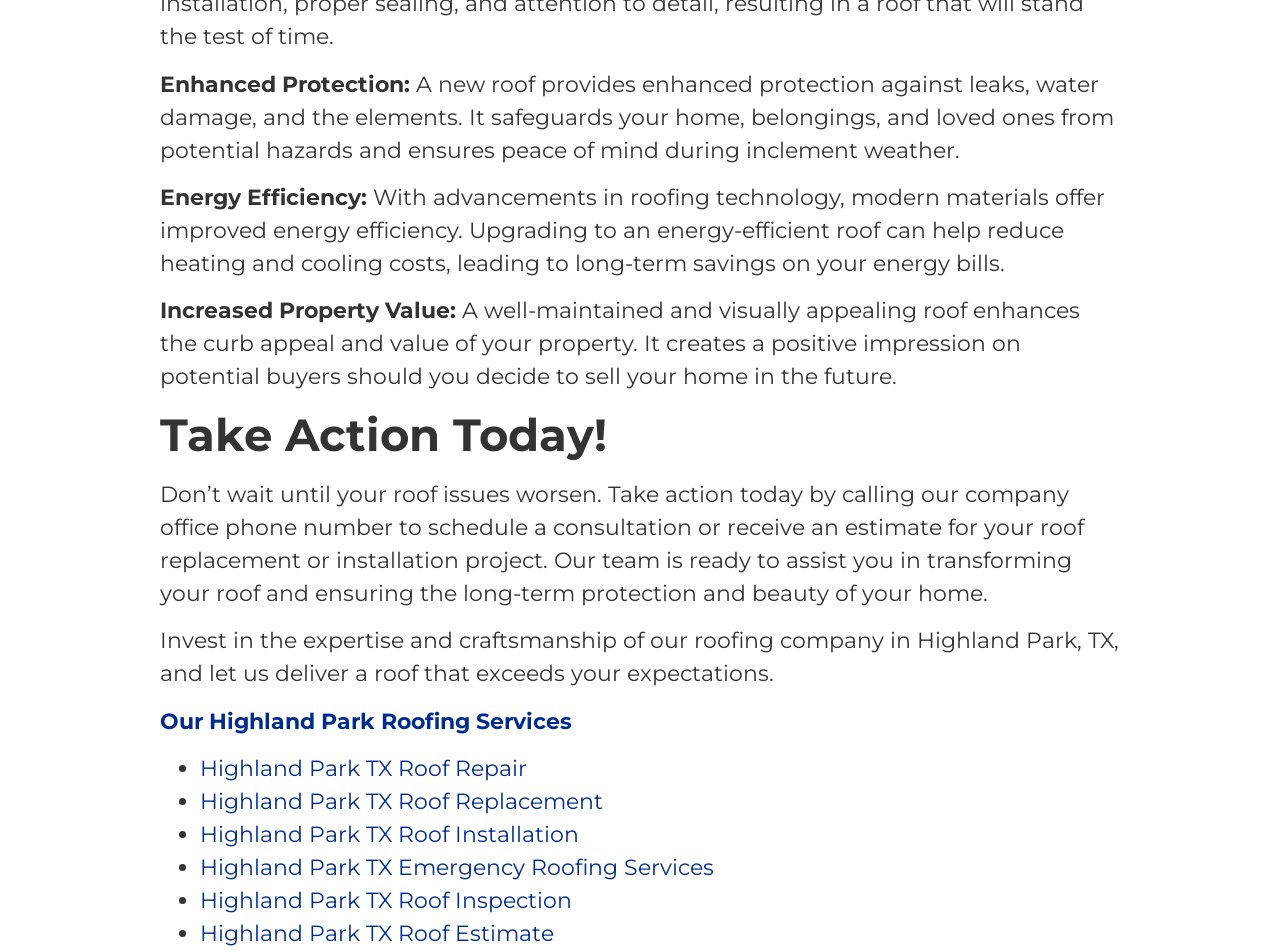Using details from the image, please answer the following question comprehensively:
What services does the roofing company offer?

The webpage lists various services offered by the roofing company, including roof repair, replacement, installation, emergency roofing services, roof inspection, and roof estimate. These services are mentioned in the links and list markers on the webpage.